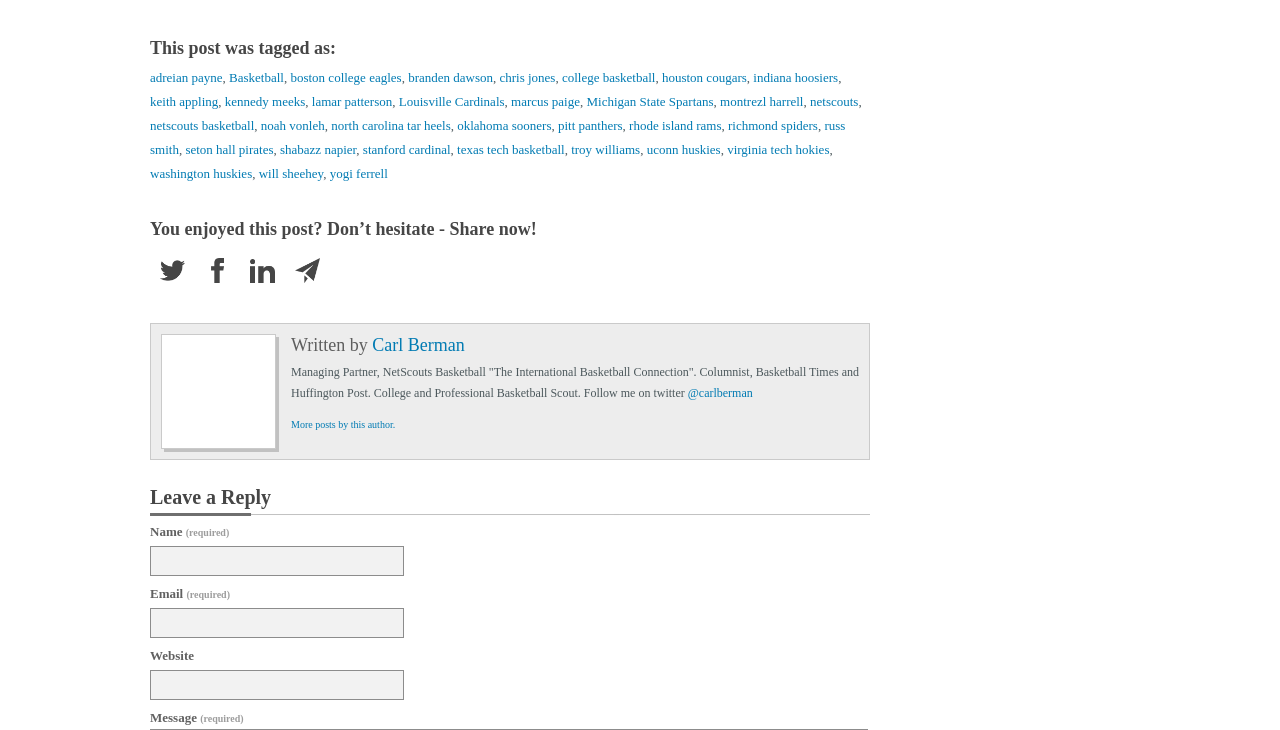What social media platforms are available for sharing the post?
Please answer the question with as much detail and depth as you can.

The social media platforms available for sharing the post are listed at the bottom of the page, with icons and links to Twitter, Facebook, LinkedIn, and Mail.